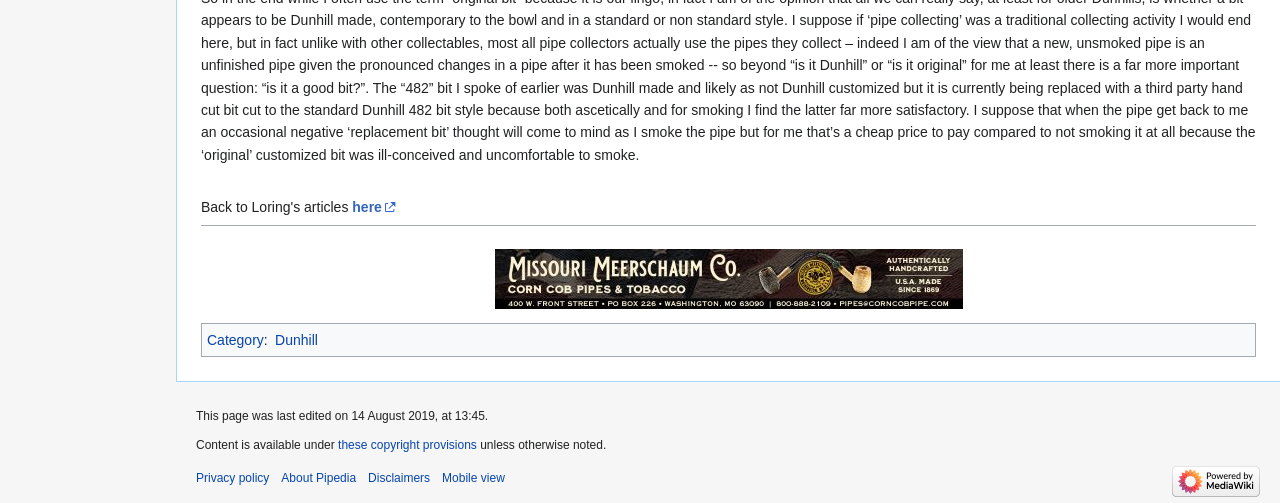Provide a single word or phrase answer to the question: 
What is the date of the last edit?

14 August 2019